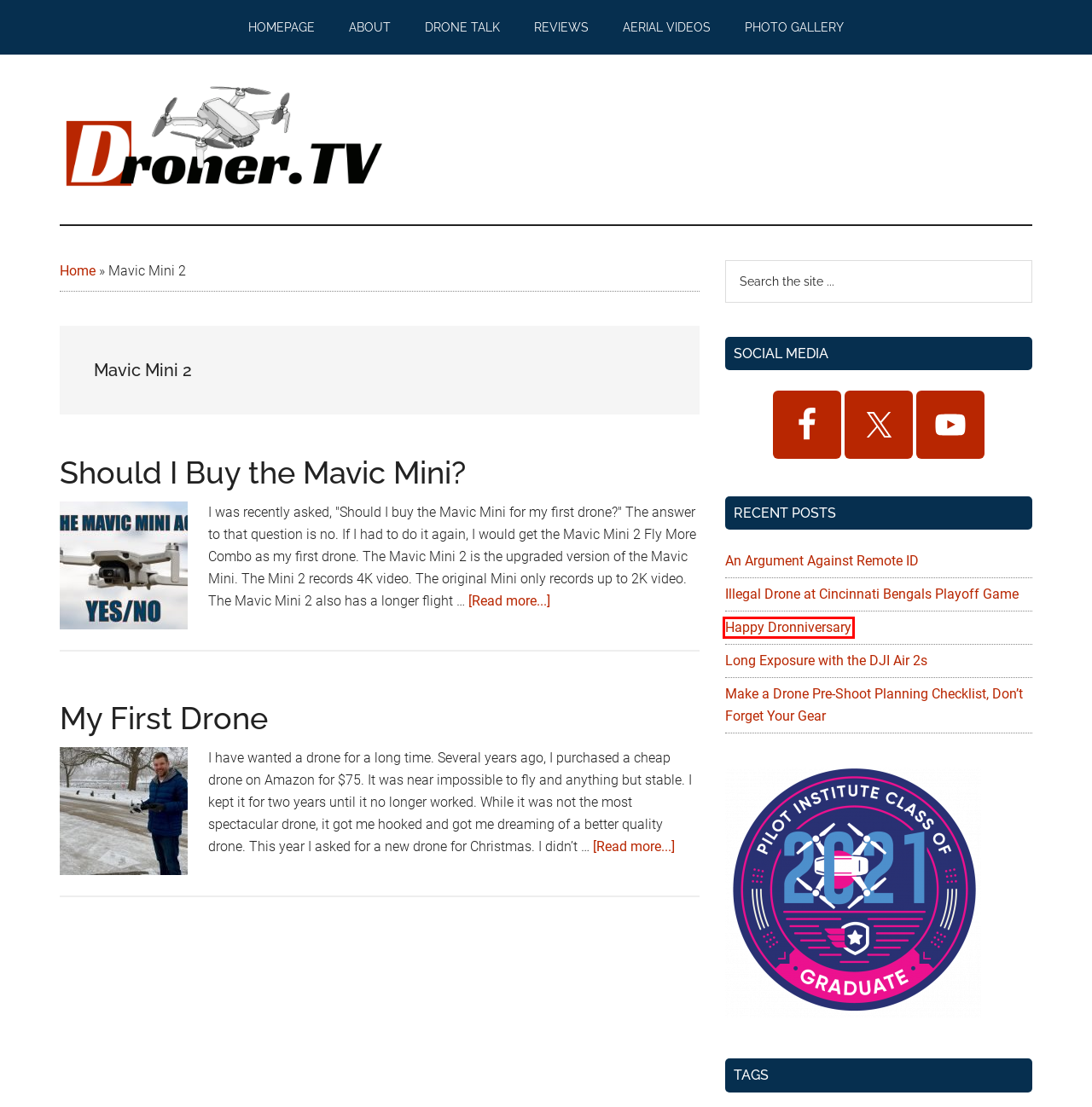Examine the screenshot of the webpage, which has a red bounding box around a UI element. Select the webpage description that best fits the new webpage after the element inside the red bounding box is clicked. Here are the choices:
A. Long Exposure with the DJI Air 2s - DronerTV
B. Drone Talk Archives - DronerTV
C. Happy Dronniversary - DronerTV
D. Reviews Archives - DronerTV
E. Should I buy the Mavic Mini for my first drone? - DronerTV
F. Make a Drone Pre-Shoot Planning Checklist, Don't Forget Your Gear
G. About - DronerTV
H. Homepage My Drone Journal and Portfolio - DronerTV

C